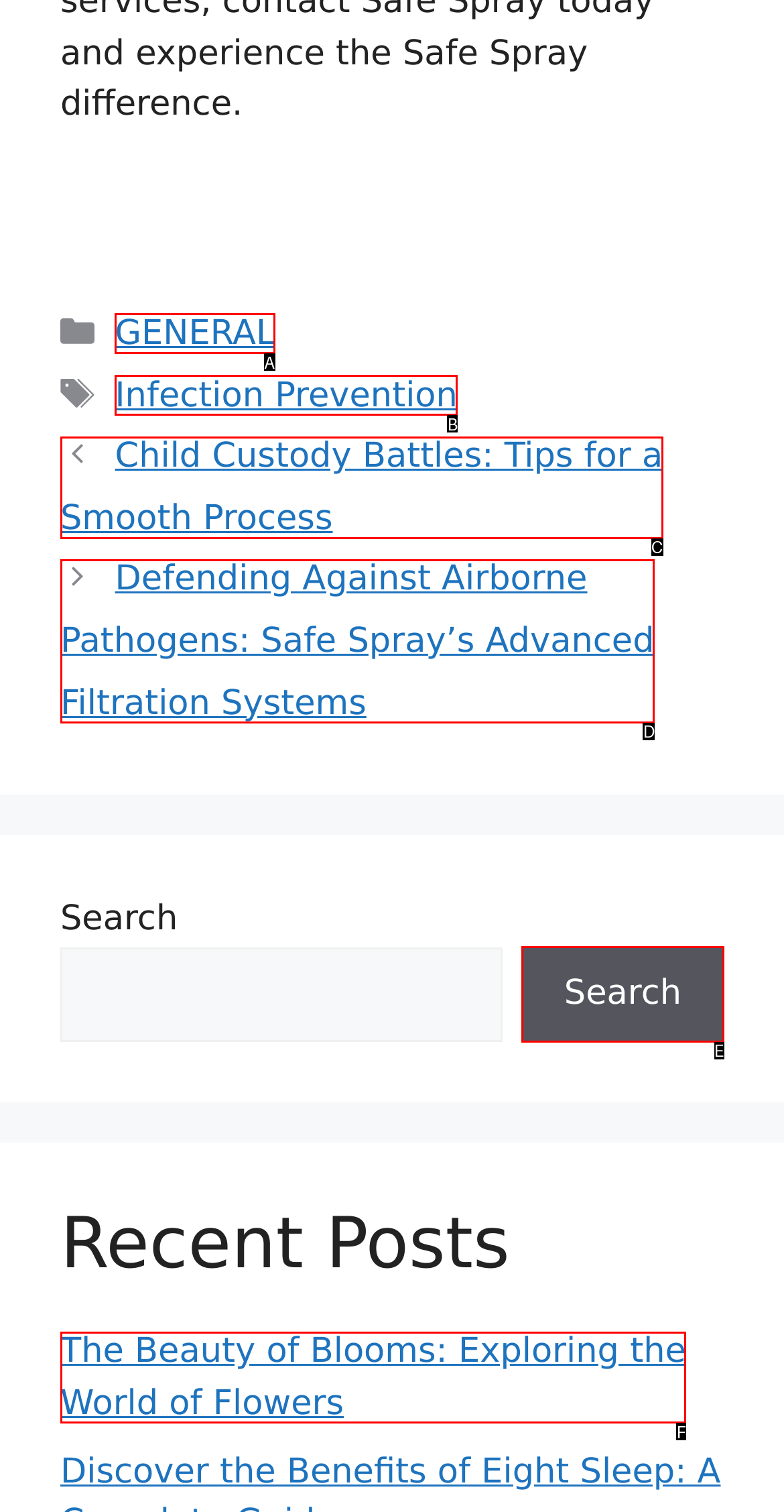From the given options, choose the HTML element that aligns with the description: Search. Respond with the letter of the selected element.

E